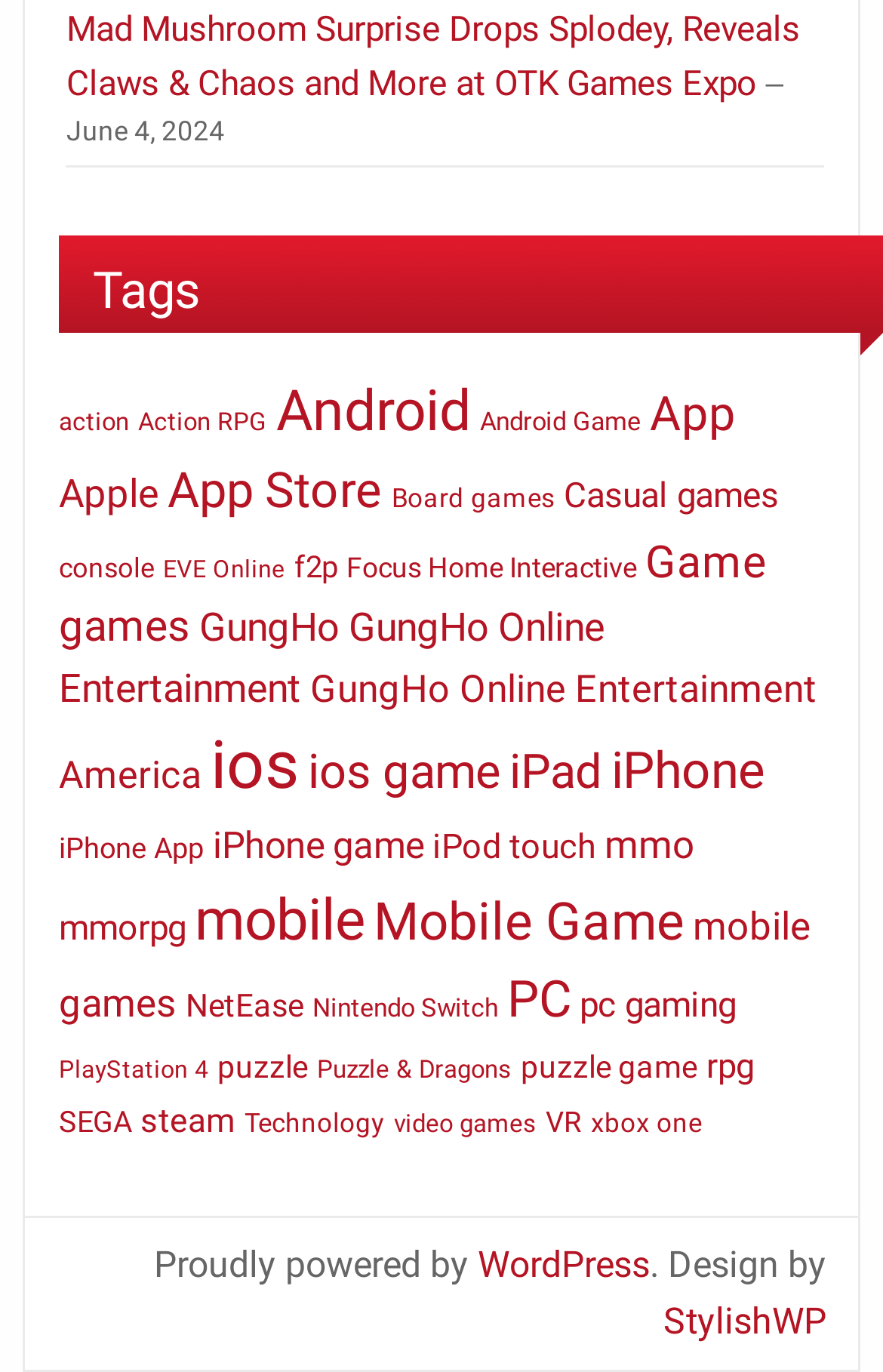Provide a single word or phrase to answer the given question: 
How many items are in the 'ios game' category?

159